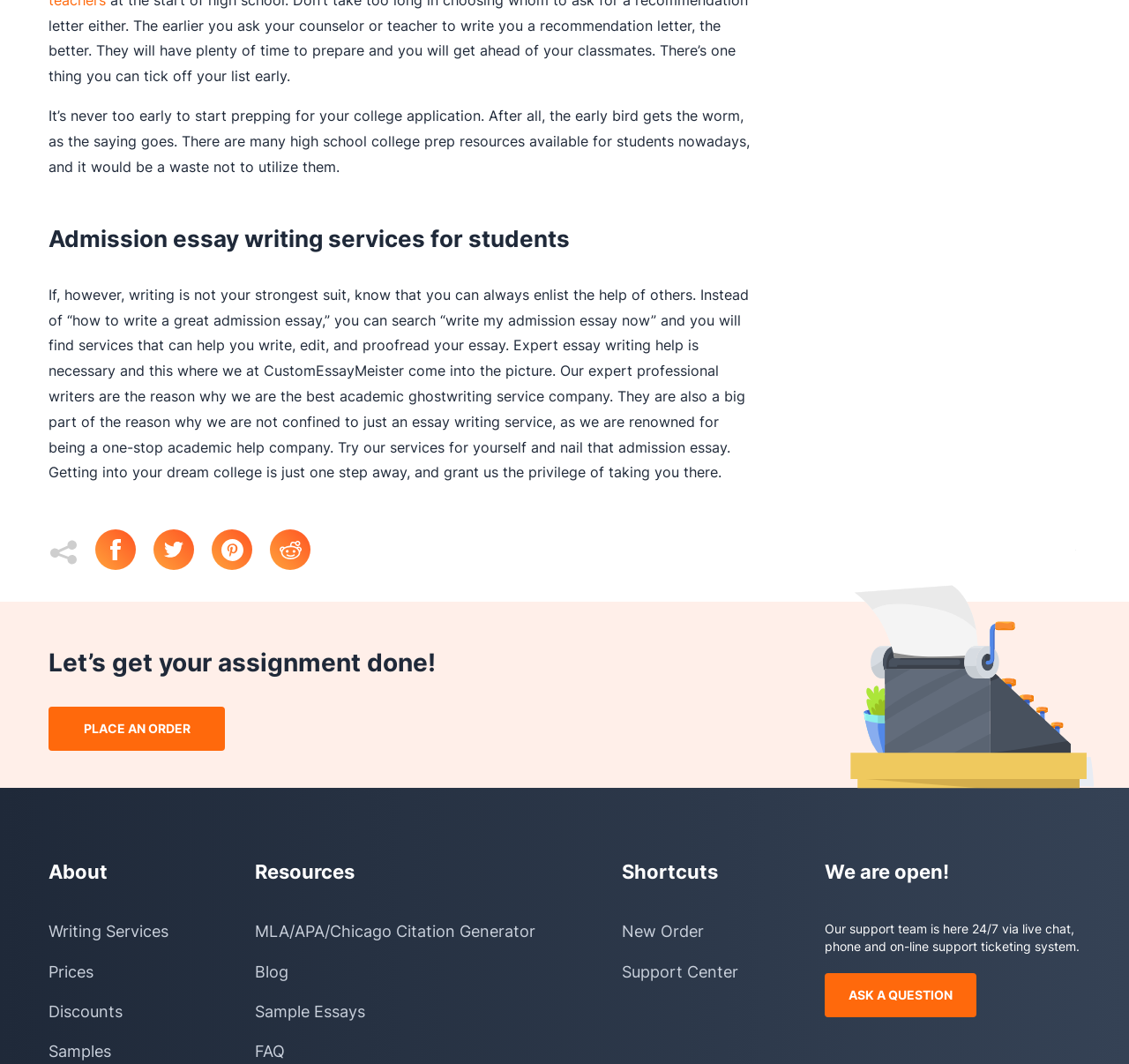What type of resources are available on the webpage?
Offer a detailed and full explanation in response to the question.

The webpage provides various resources, including an MLA/APA/Chicago citation generator, a blog, and sample essays, which can be useful for students and academics in their research and writing endeavors.